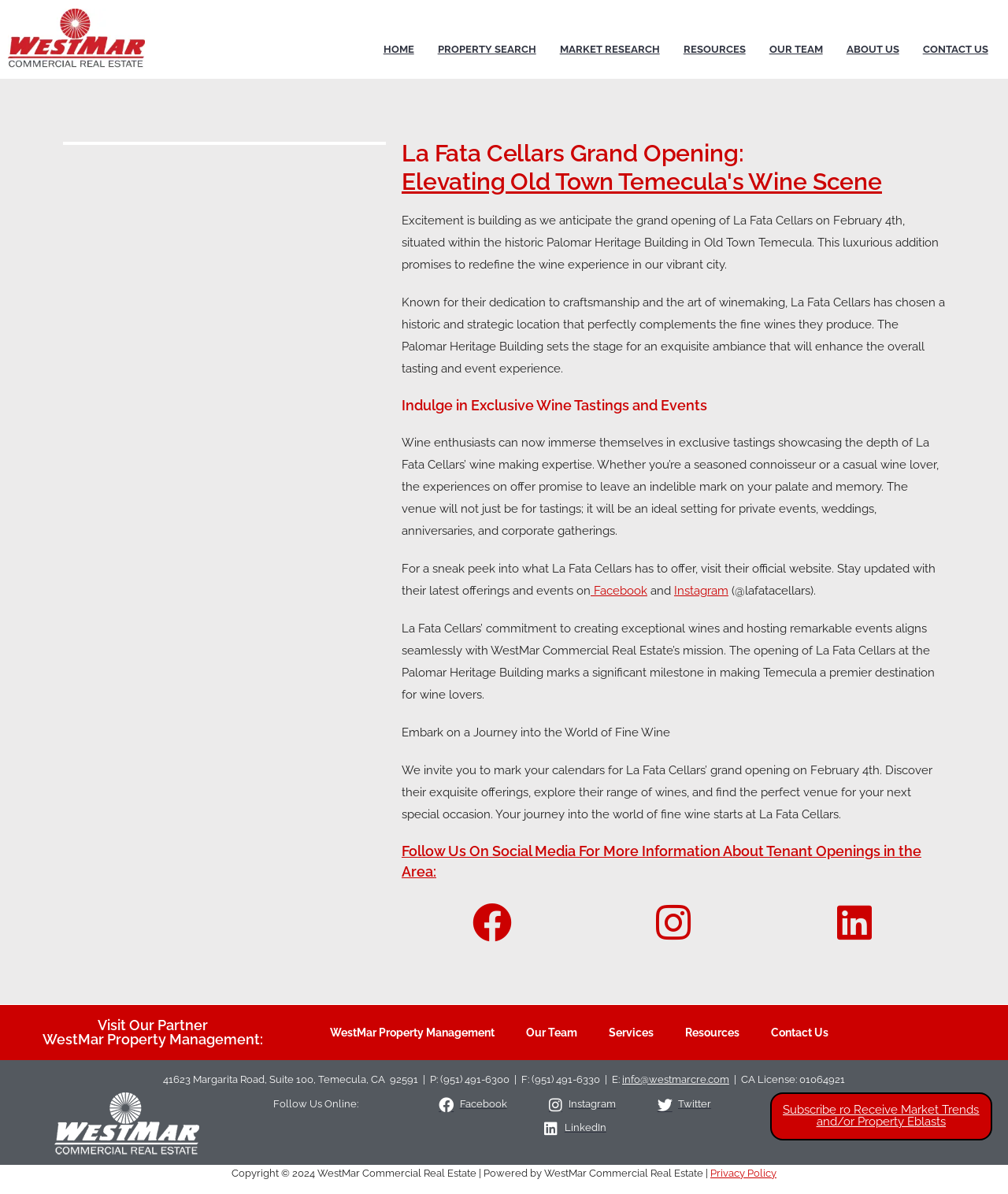Identify the bounding box coordinates of the clickable region required to complete the instruction: "Contact WestMar Property Management". The coordinates should be given as four float numbers within the range of 0 and 1, i.e., [left, top, right, bottom].

[0.312, 0.848, 0.506, 0.881]